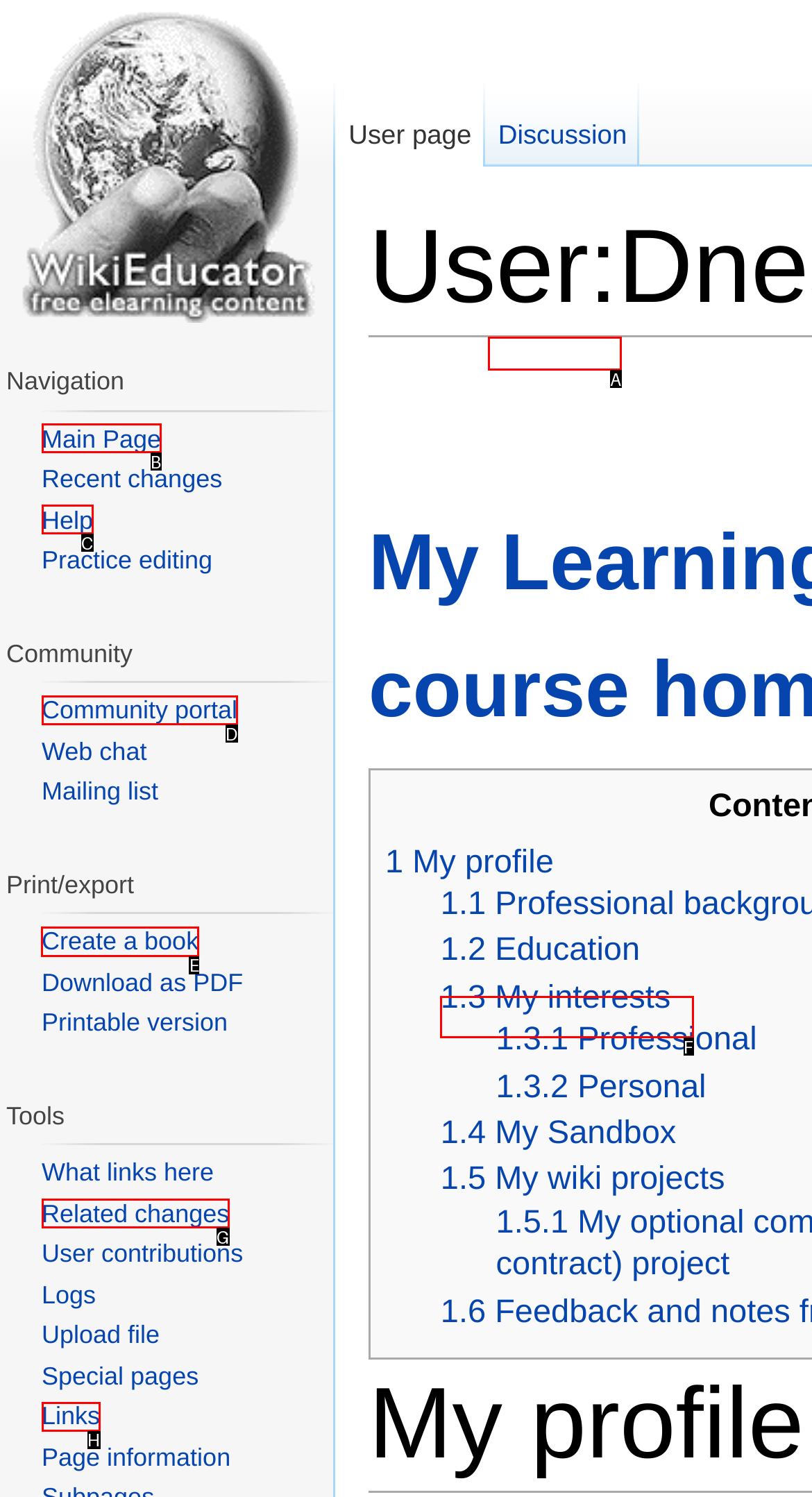Choose the letter of the UI element necessary for this task: Create a book
Answer with the correct letter.

E